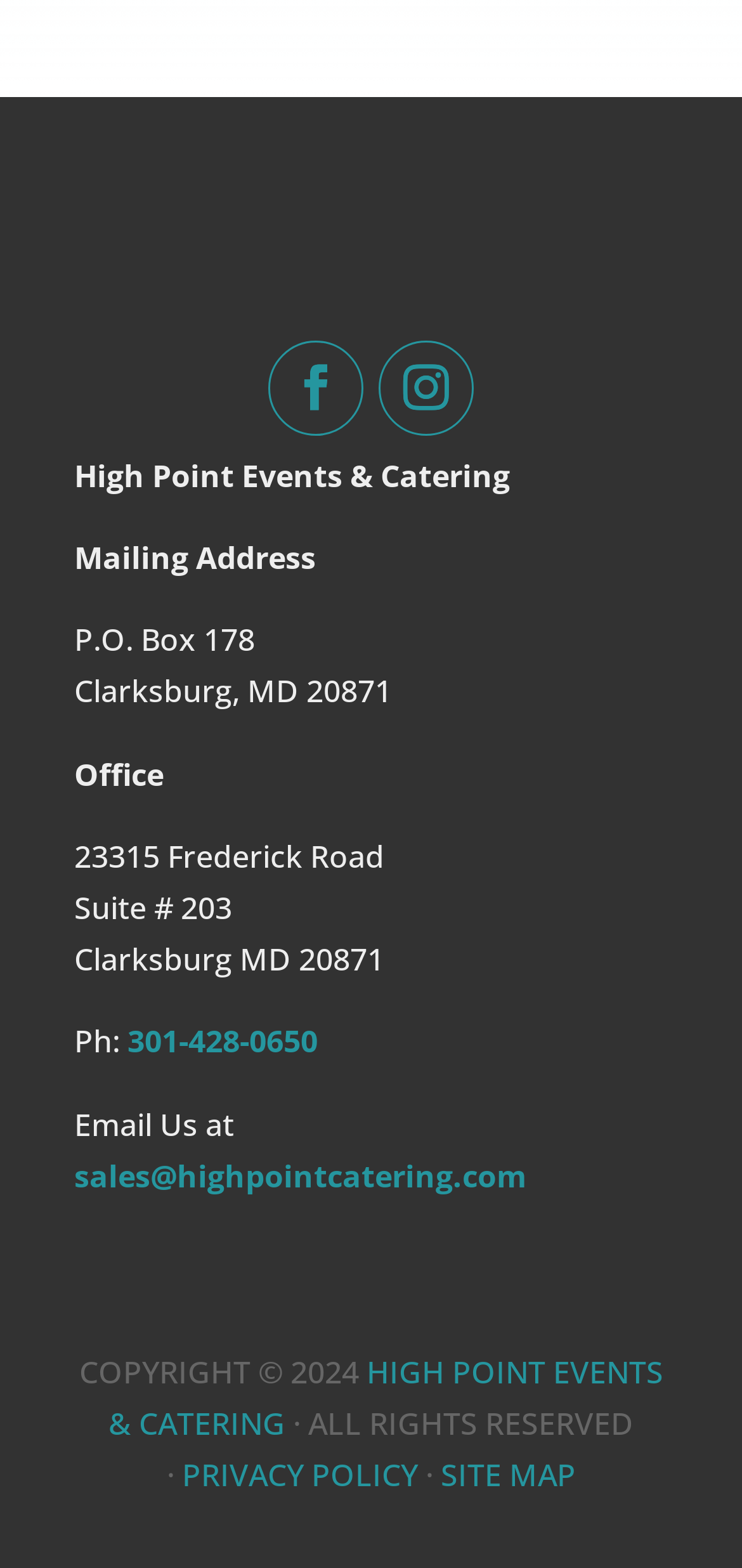Provide the bounding box coordinates of the HTML element this sentence describes: "SITE MAP". The bounding box coordinates consist of four float numbers between 0 and 1, i.e., [left, top, right, bottom].

[0.594, 0.928, 0.776, 0.954]